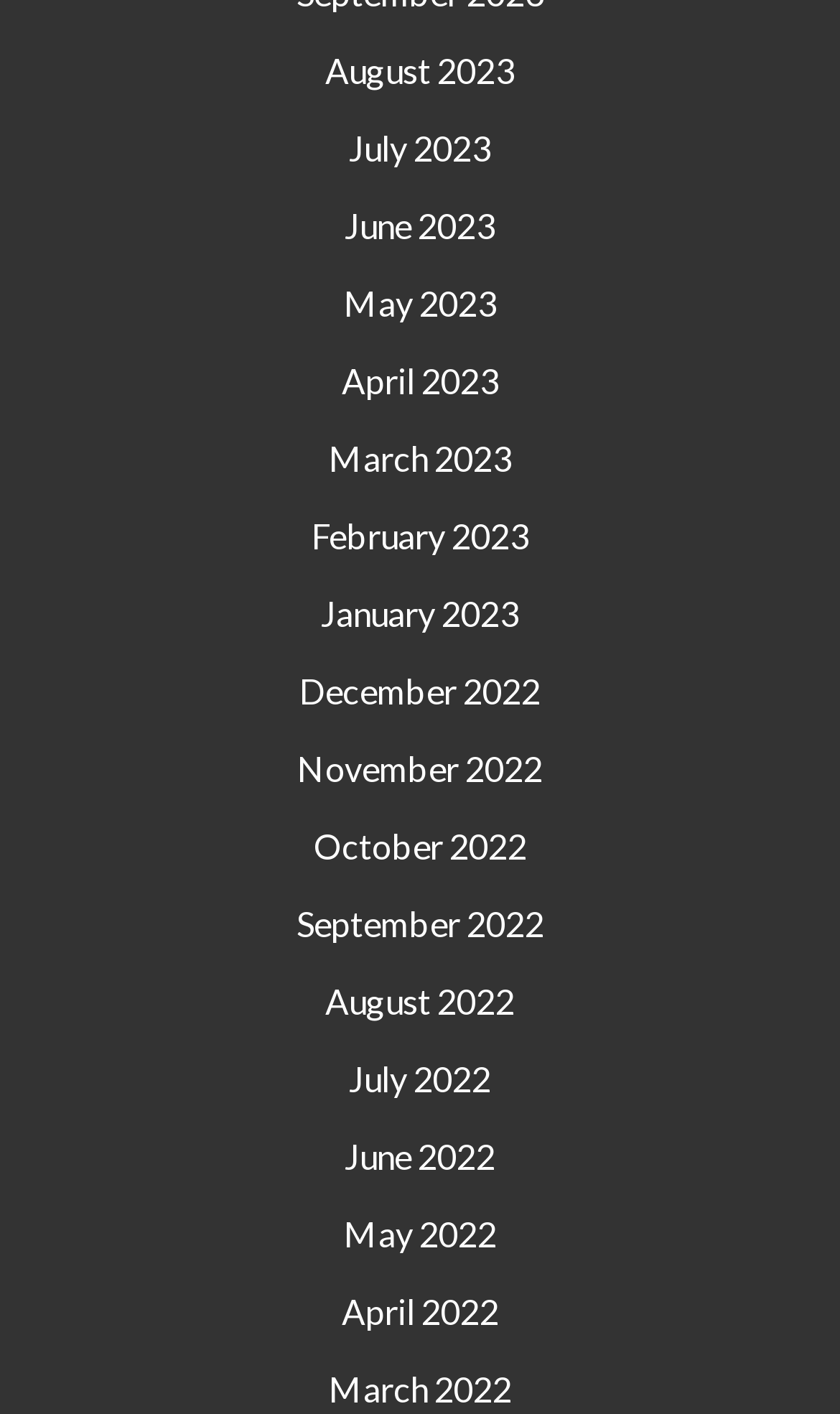How many months are listed on the webpage?
Give a single word or phrase answer based on the content of the image.

24